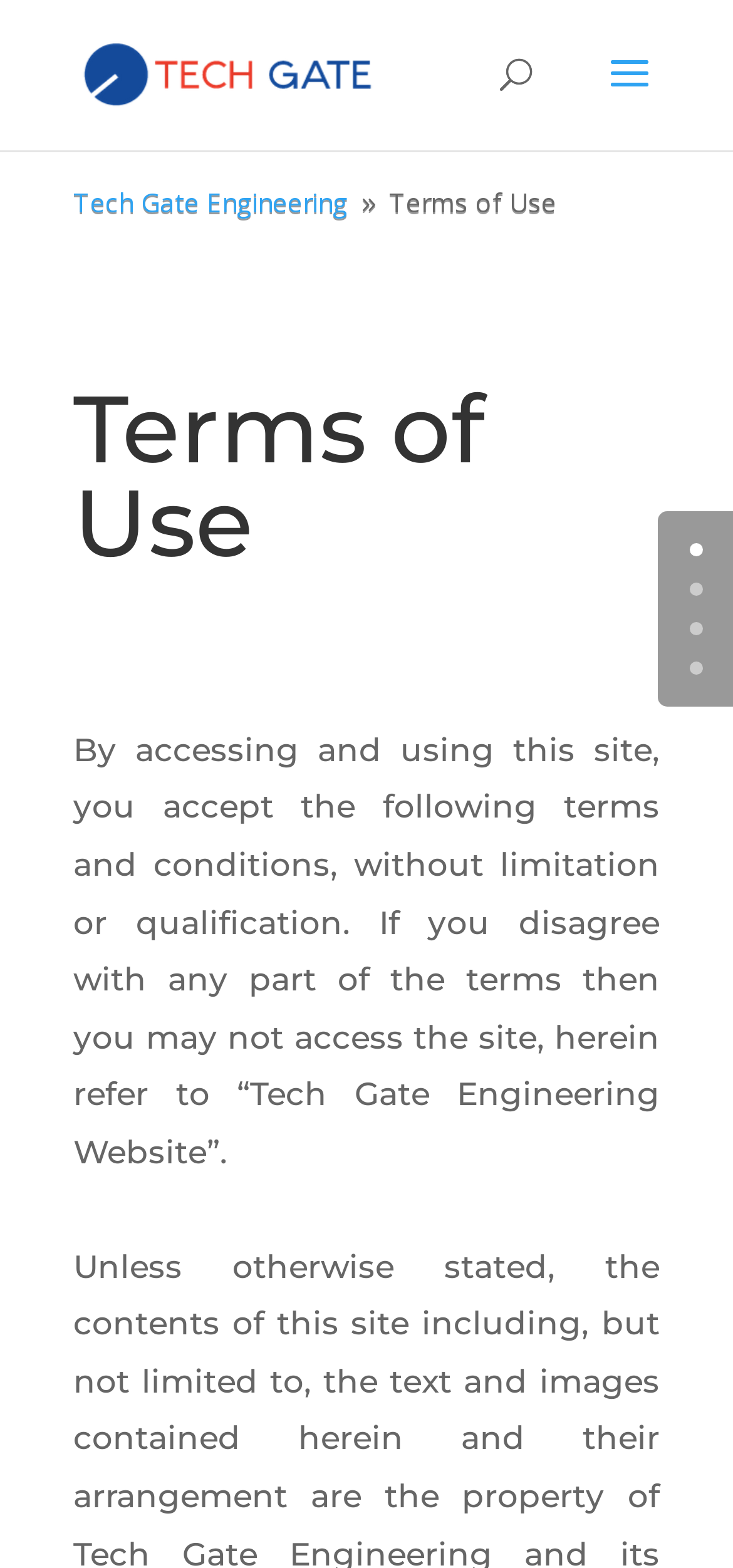Please provide a comprehensive answer to the question below using the information from the image: What is the purpose of this webpage?

The purpose of this webpage can be inferred from the heading 'Terms of Use' and the text that follows, which outlines the terms and conditions of using the website.